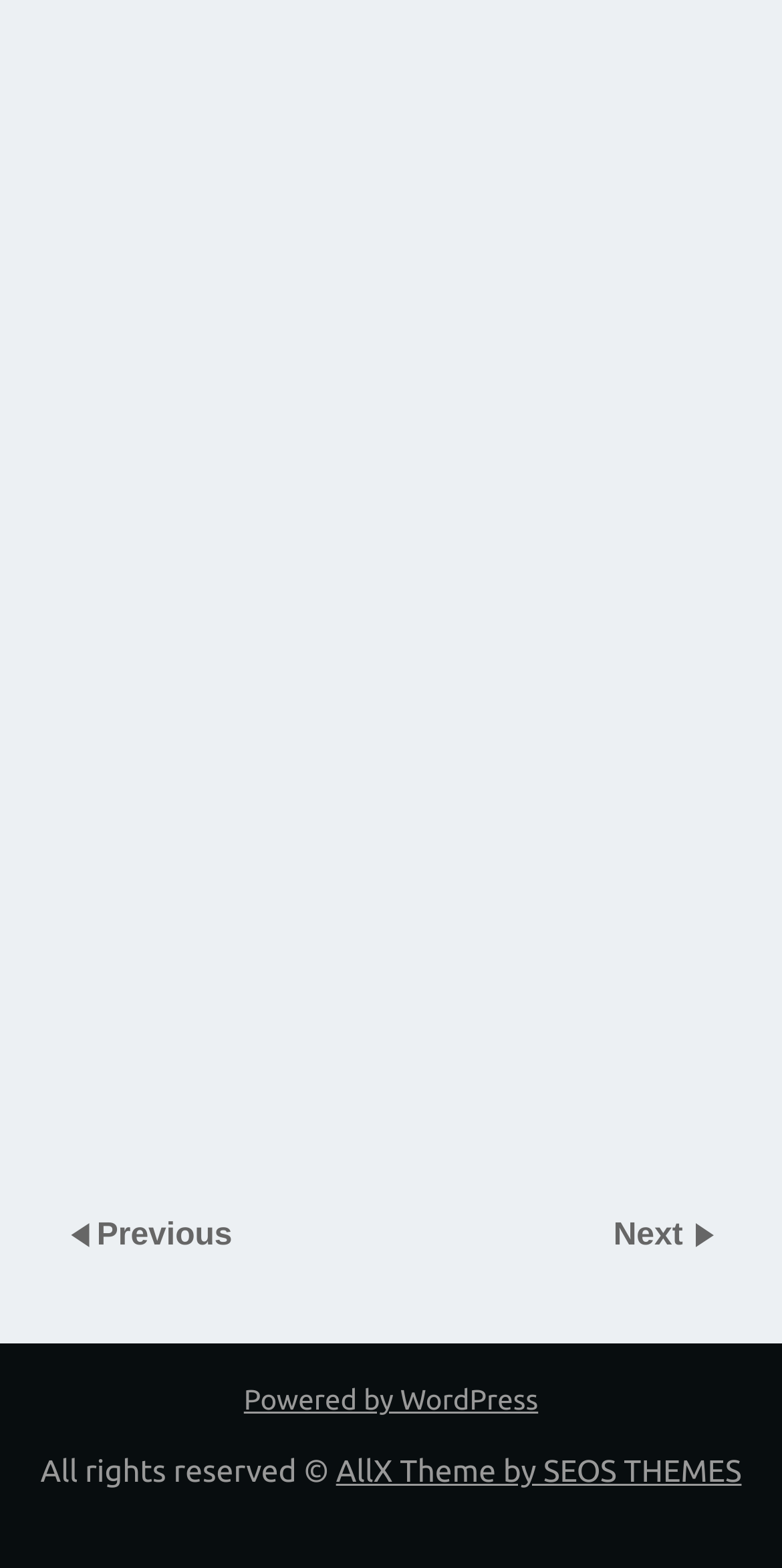What is the date of the article?
Using the image as a reference, answer the question with a short word or phrase.

November 5, 2020